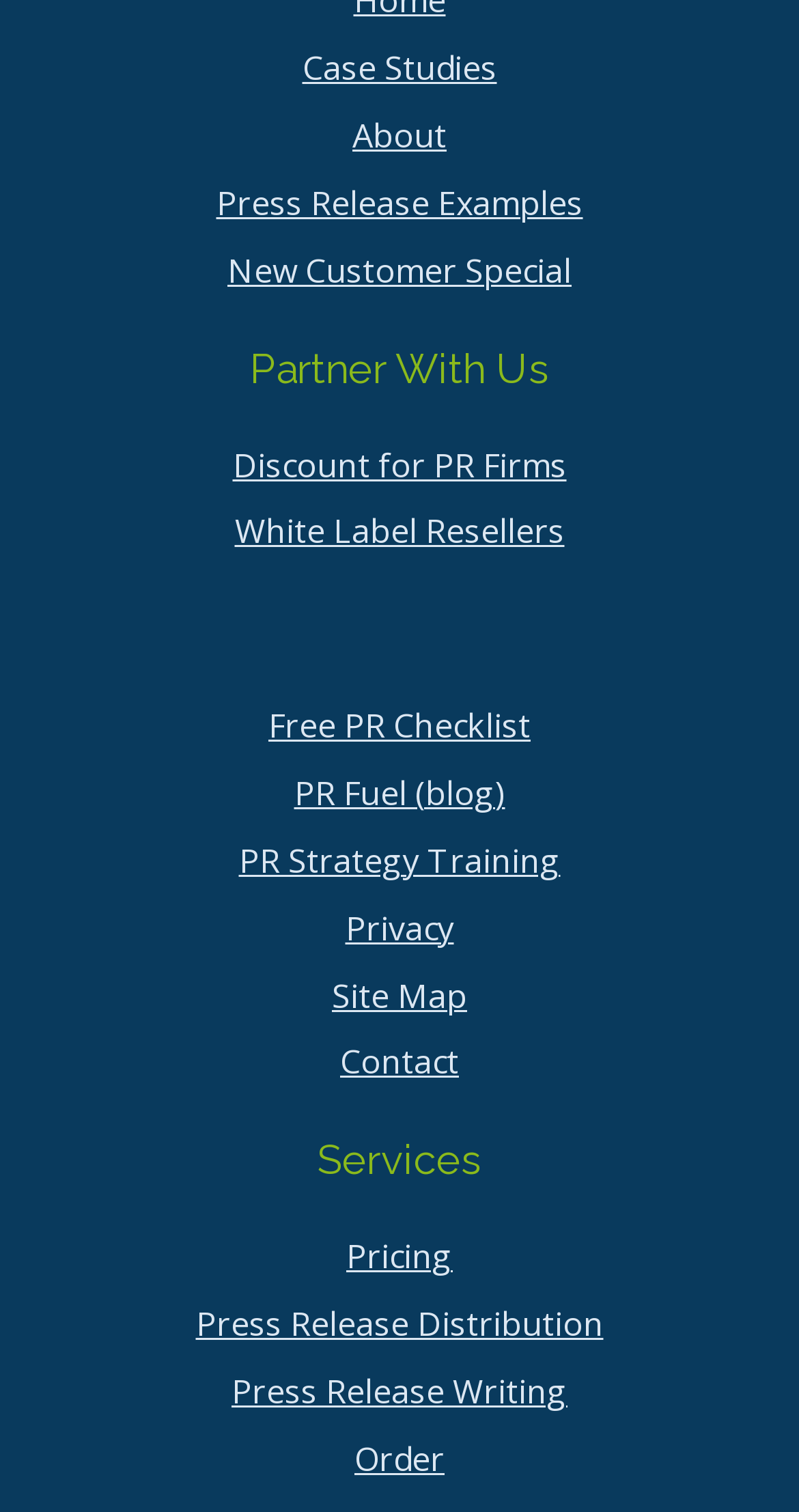Pinpoint the bounding box coordinates of the clickable element needed to complete the instruction: "View case studies". The coordinates should be provided as four float numbers between 0 and 1: [left, top, right, bottom].

[0.115, 0.023, 0.885, 0.068]